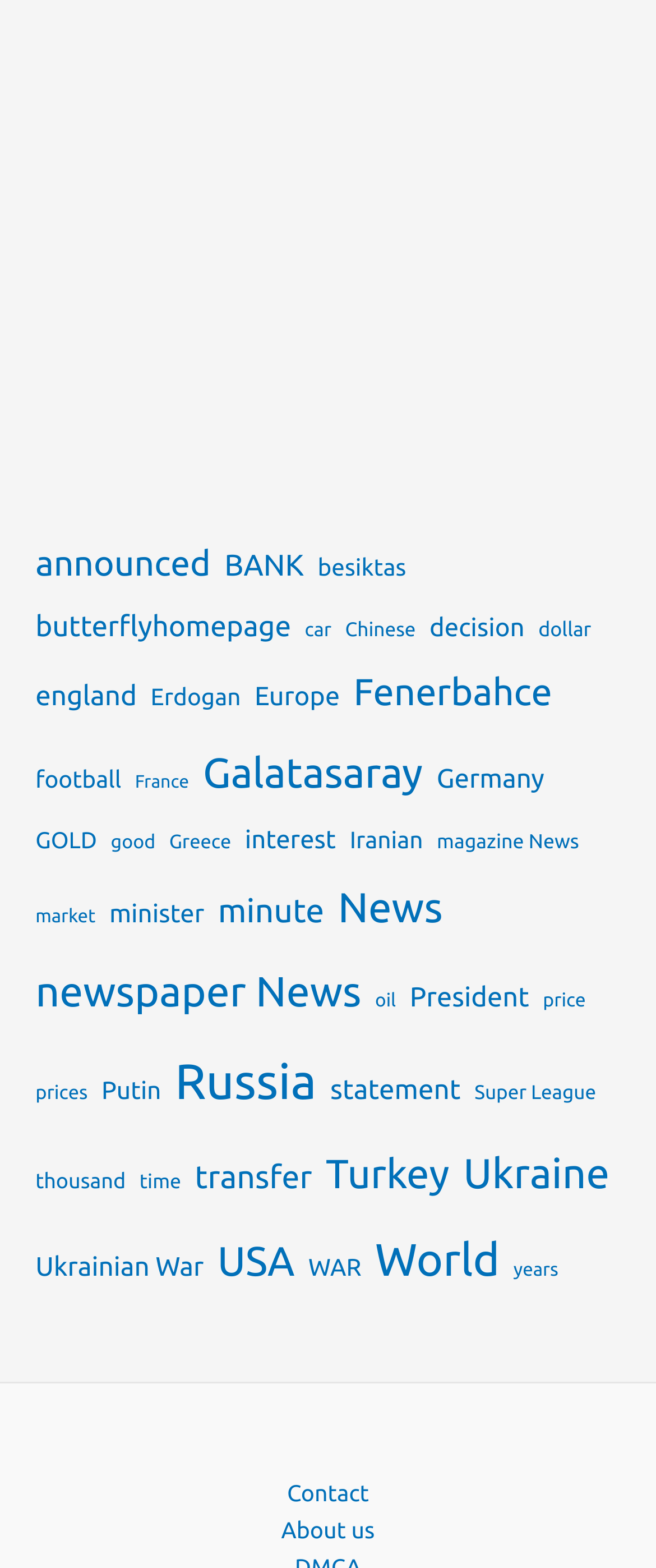Using the image as a reference, answer the following question in as much detail as possible:
How many categories are related to sports?

By analyzing the links on the webpage, I identified four categories related to sports: 'Fenerbahce', 'Galatasaray', 'Super League', and 'football'.